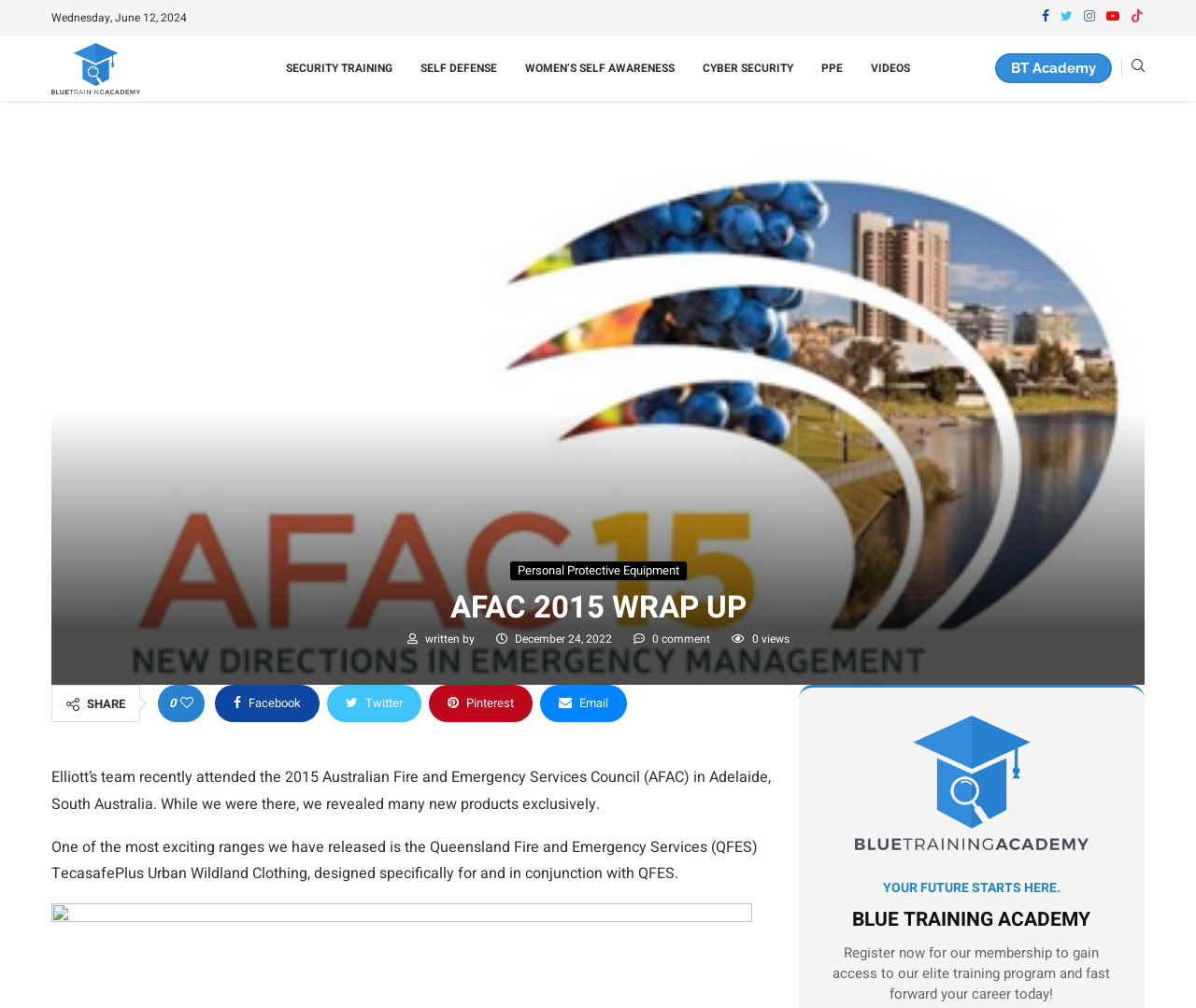From the webpage screenshot, predict the bounding box coordinates (top-left x, top-left y, bottom-right x, bottom-right y) for the UI element described here: Self Defense

[0.352, 0.035, 0.416, 0.1]